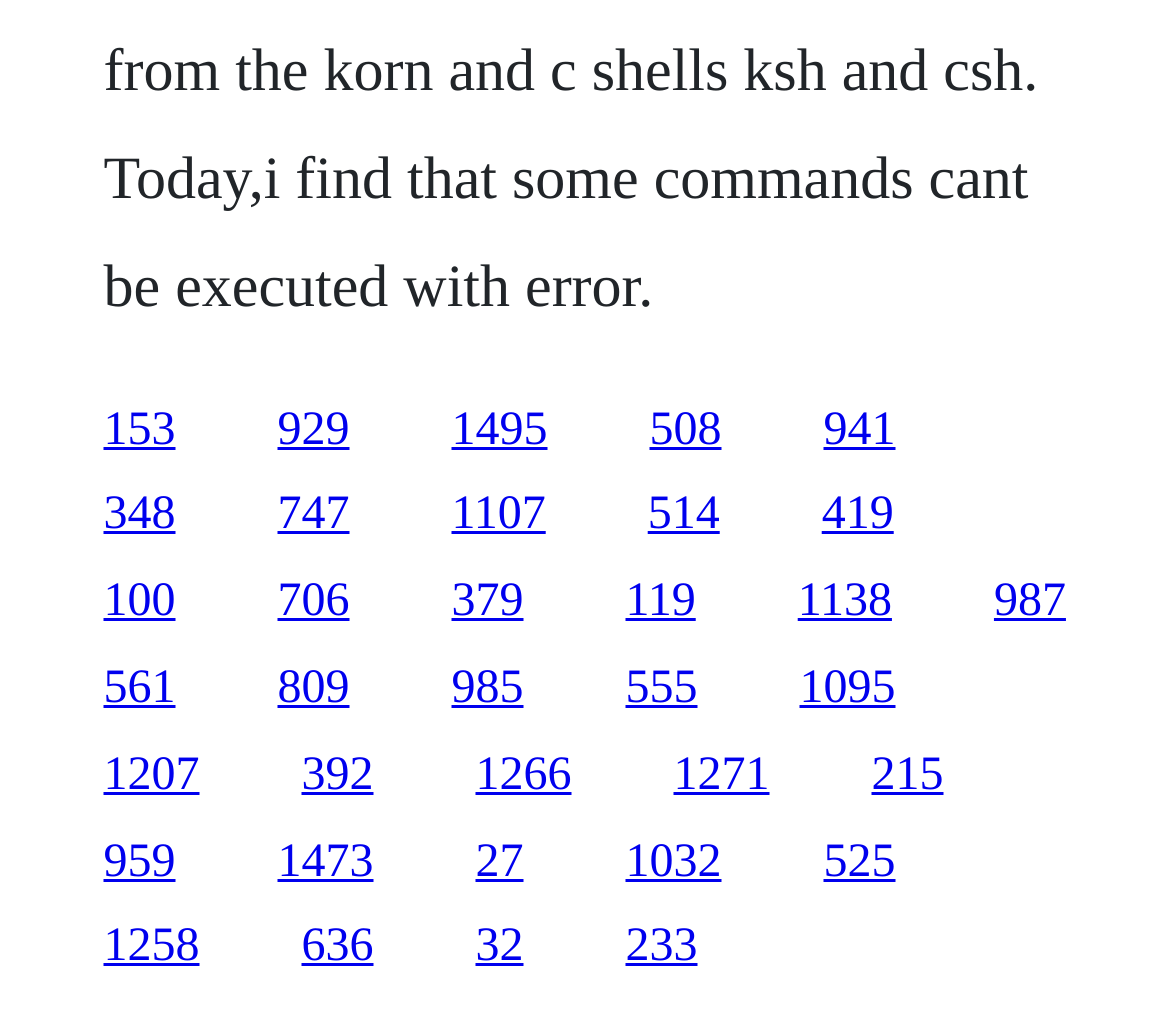Pinpoint the bounding box coordinates of the element to be clicked to execute the instruction: "access the tenth link".

[0.702, 0.482, 0.764, 0.532]